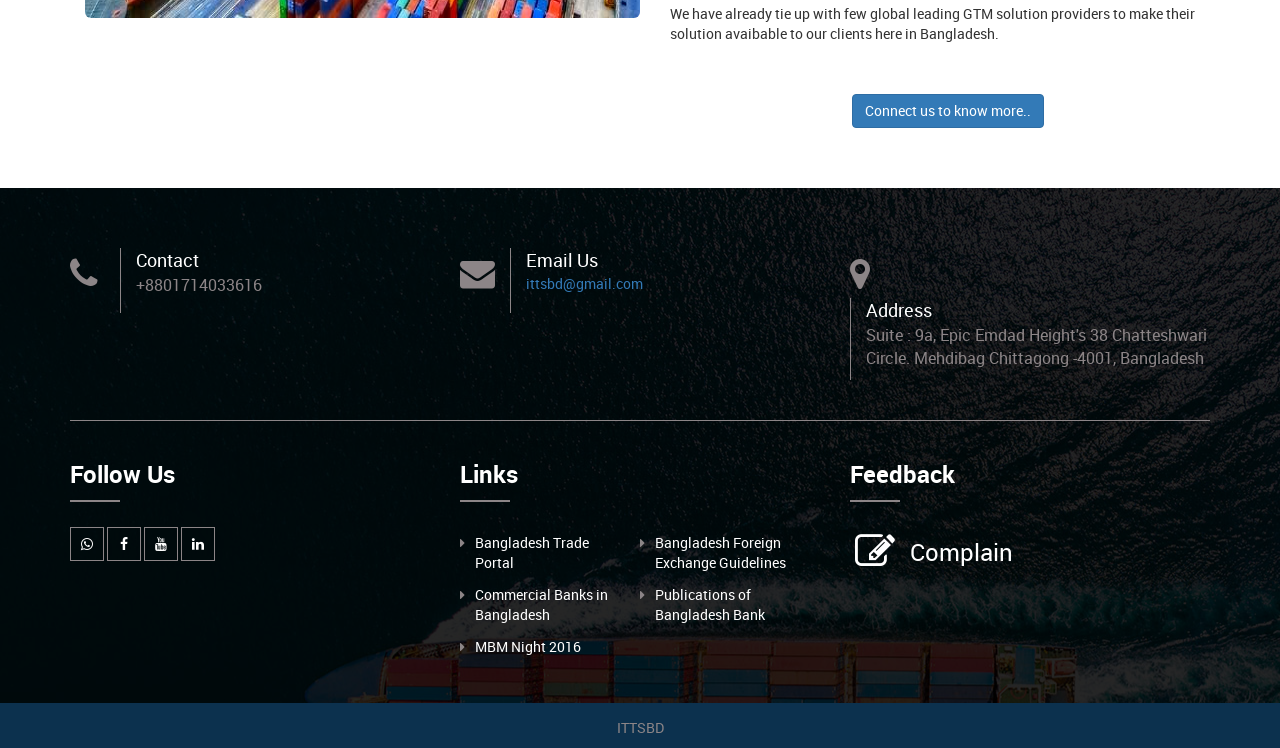Could you please study the image and provide a detailed answer to the question:
What is the company name at the bottom of the page?

I found the company name at the bottom of the page, which is 'ITTSBD', so this is the company name.